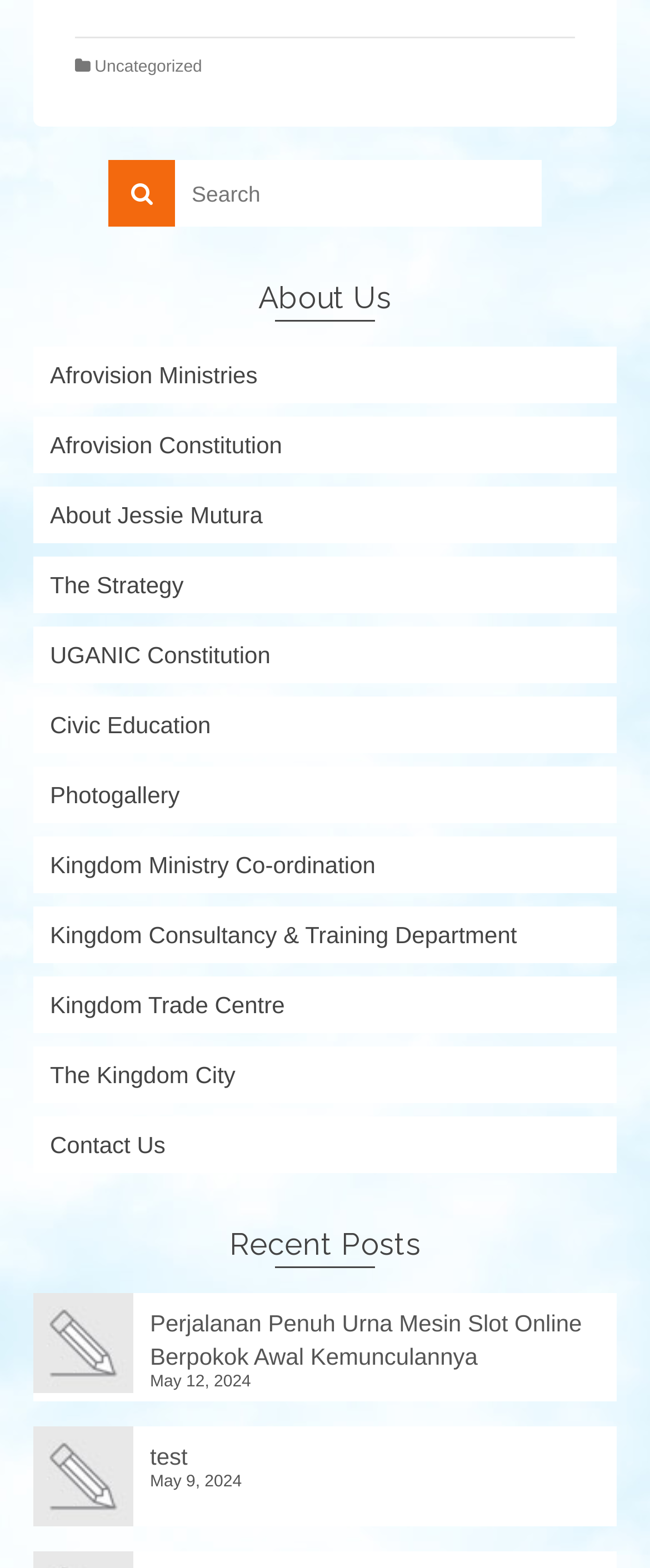How many links are under 'About Us'?
Using the image, provide a detailed and thorough answer to the question.

I counted the number of links under the 'About Us' heading, starting from 'Afrovision Ministries' to 'Contact Us', and found 11 links.